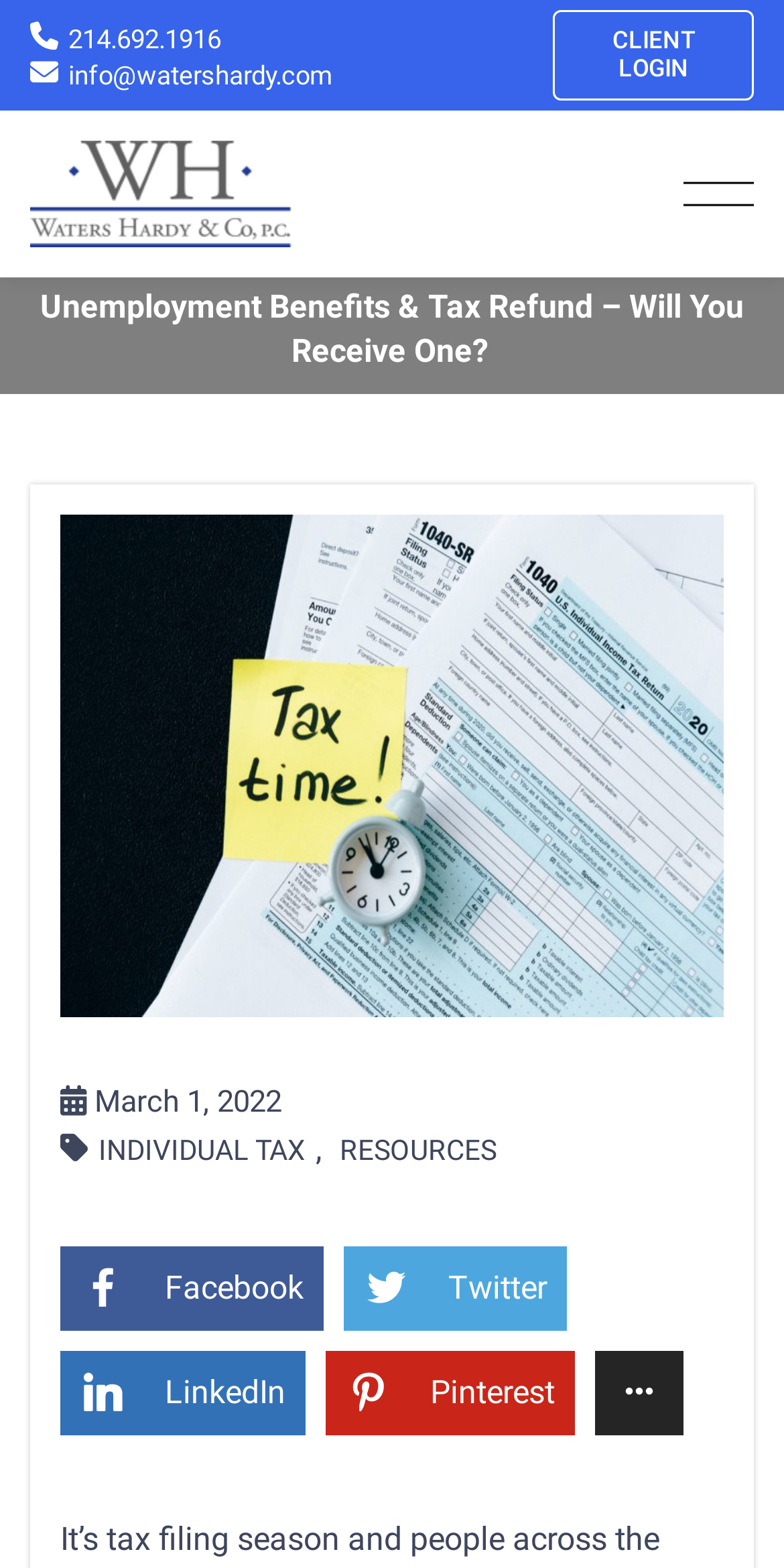Please determine the bounding box coordinates of the element's region to click for the following instruction: "Call the phone number".

[0.087, 0.015, 0.282, 0.035]